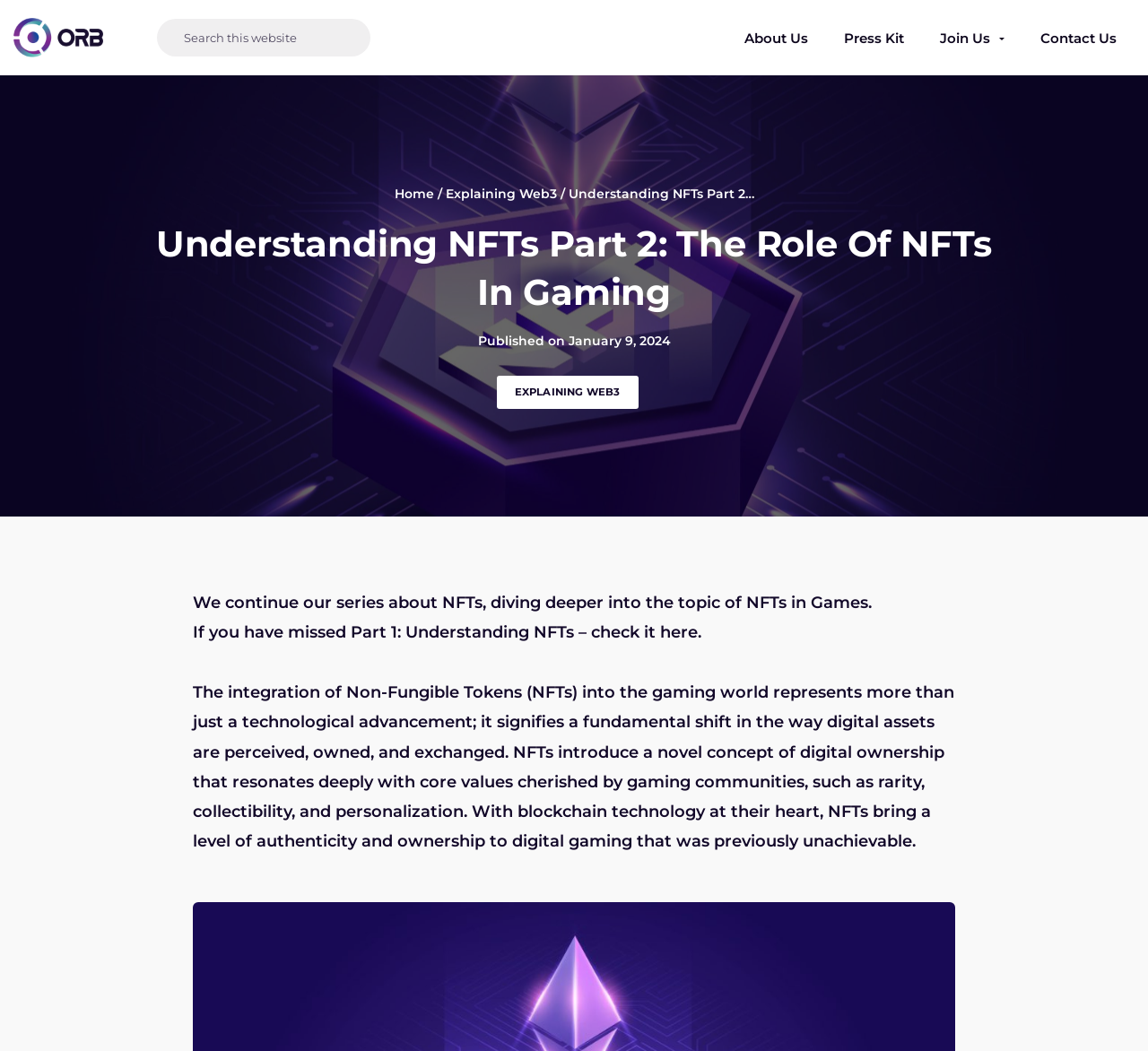Identify and extract the main heading of the webpage.

Understanding NFTs Part 2: The Role Of NFTs In Gaming